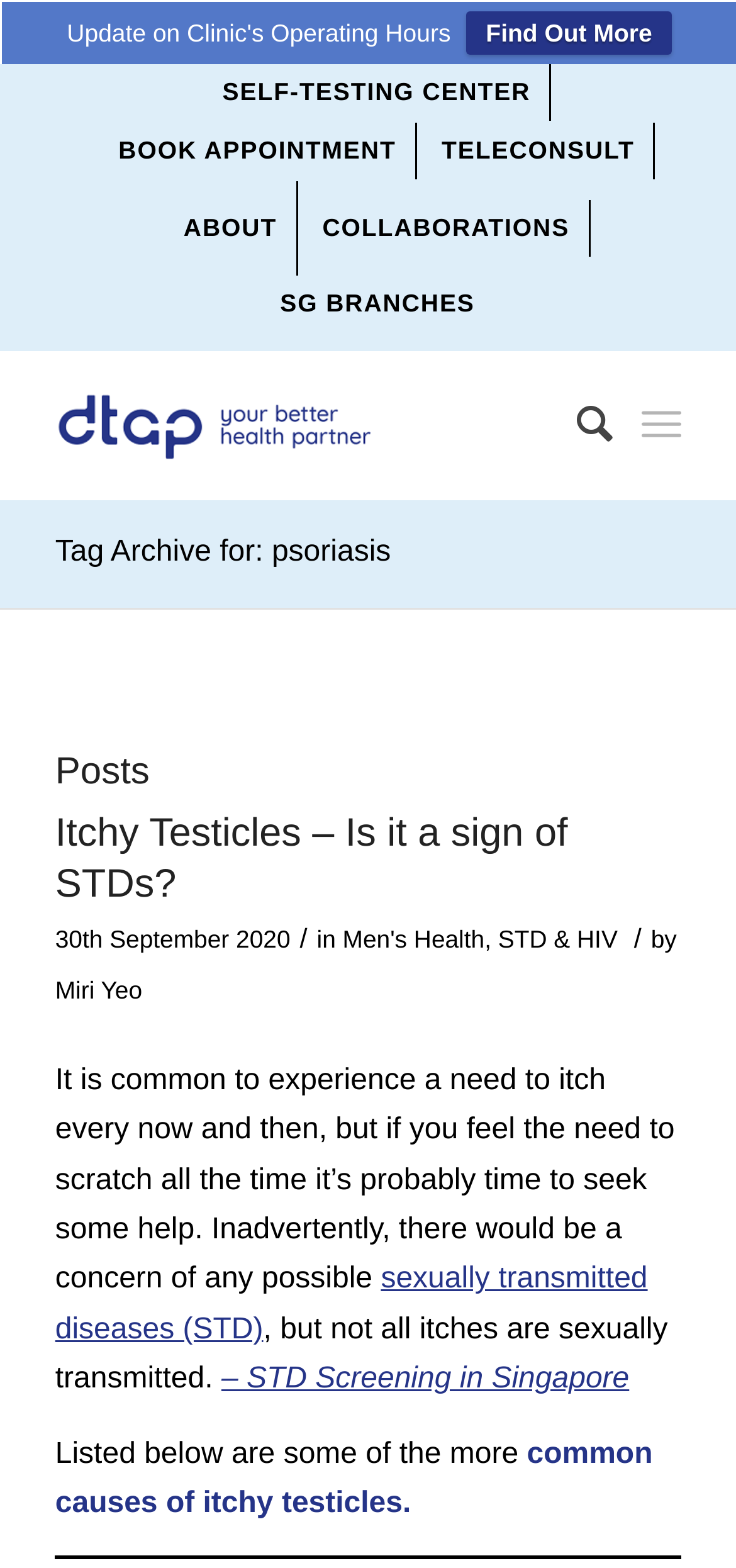Offer a detailed account of what is visible on the webpage.

The webpage appears to be an archive page for psoriasis-related articles on the DTAP Medical Clinic website. At the top, there are several links, including "Find Out More", "SELF-TESTING CENTER", "BOOK APPOINTMENT", "TELECONSULT", "ABOUT", "COLLABORATIONS", and "SG BRANCHES", which are positioned horizontally across the page.

Below these links, there is a layout table containing a link to the clinic's homepage, accompanied by an image of the clinic's logo. To the right of this table, there is a hidden search link.

The main content of the page is a list of articles, with the title "Tag Archive for: psoriasis" at the top. The first article is titled "Itchy Testicles – Is it a sign of STDs?" and is accompanied by a date, "30th September 2020", and categories "Men's Health" and "STD & HIV". The article's content is a brief summary of the topic, mentioning that itchy testicles can be a sign of sexually transmitted diseases, but not all itches are sexually transmitted. The article also lists some common causes of itchy testicles.

The article is followed by a horizontal separator, which separates it from the rest of the content.